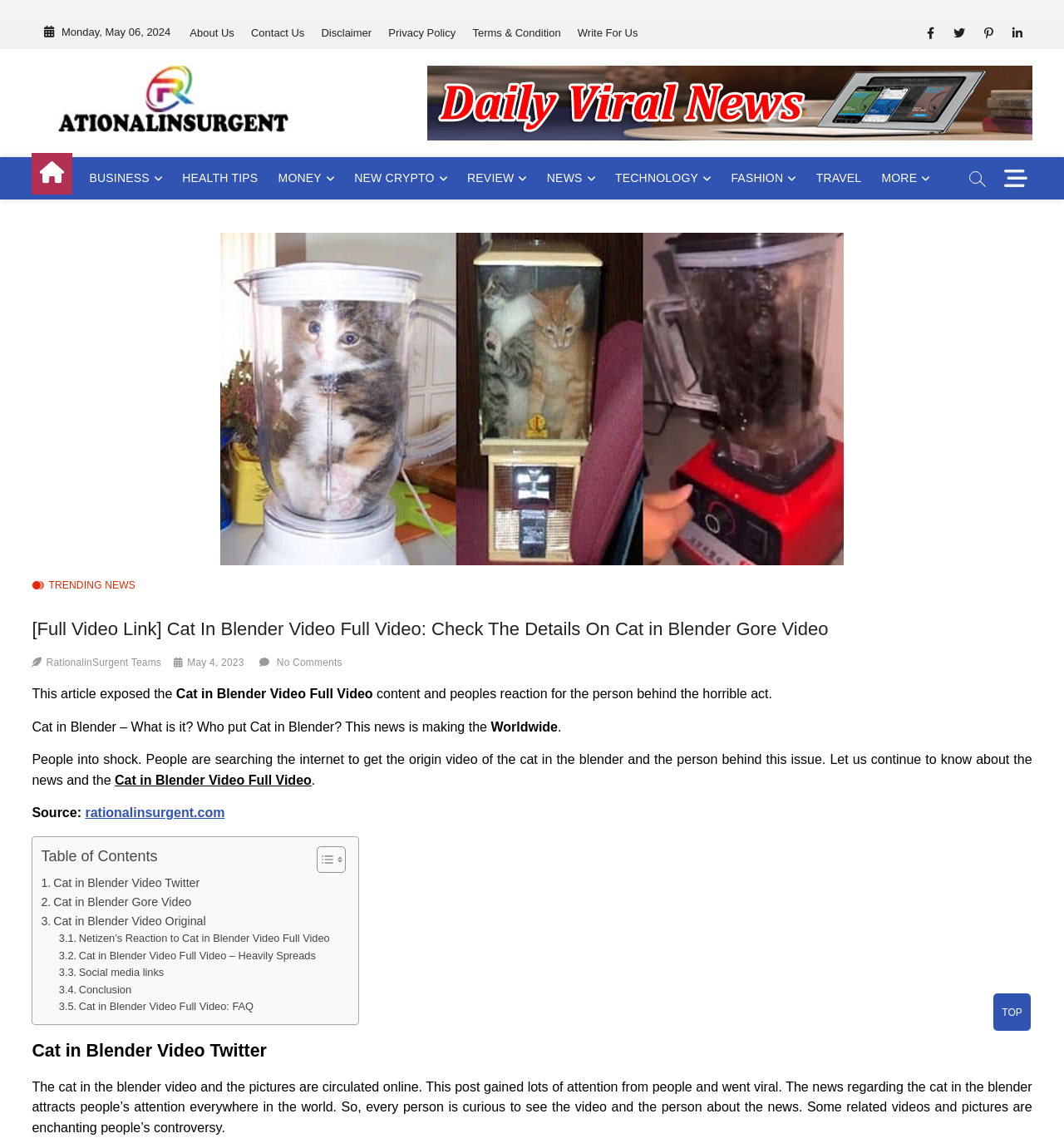What is the purpose of the 'Toggle Table of Content' button?
Using the visual information, answer the question in a single word or phrase.

To show or hide the table of contents